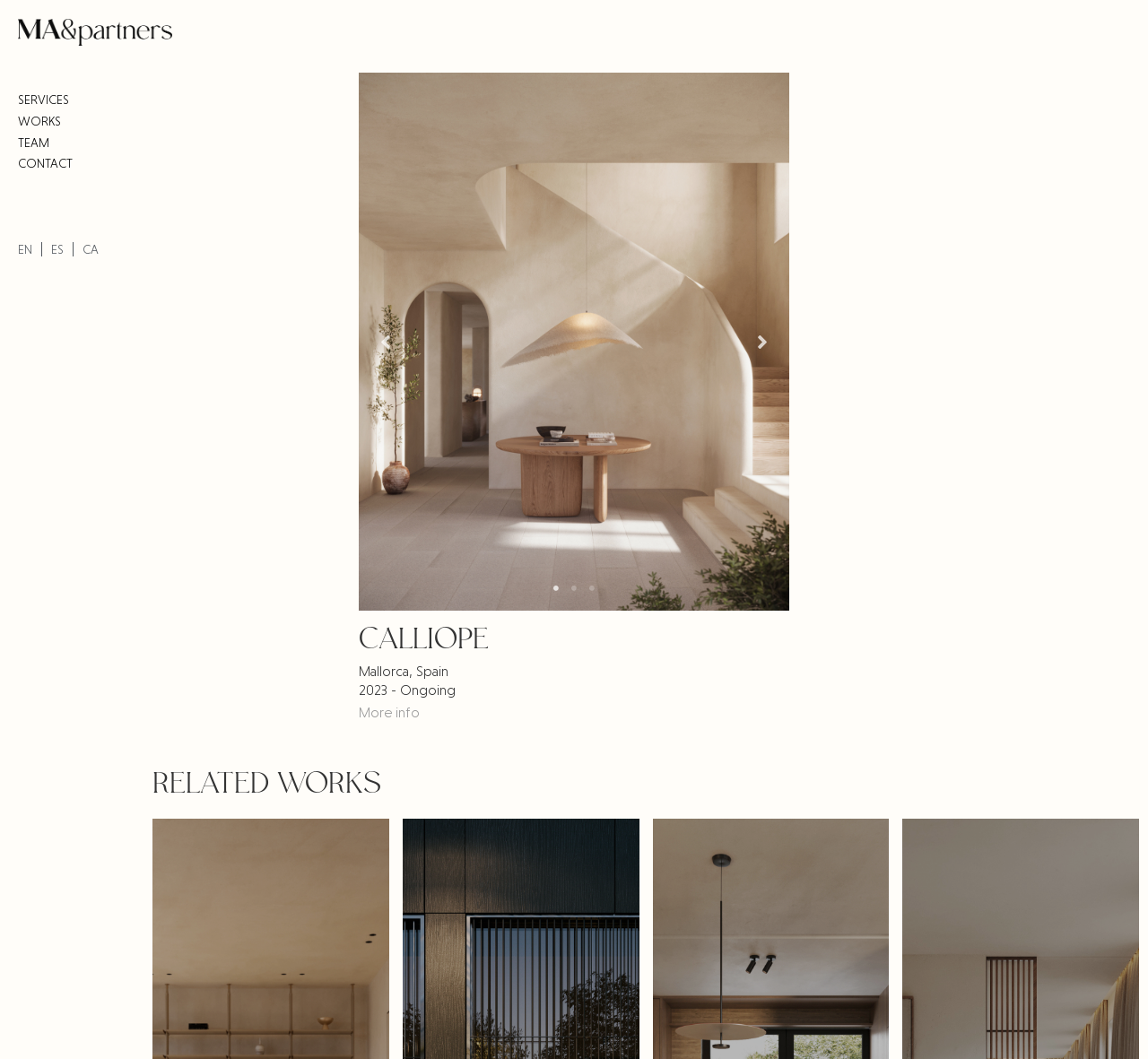Find and specify the bounding box coordinates that correspond to the clickable region for the instruction: "Select the EN language option".

[0.008, 0.216, 0.036, 0.255]